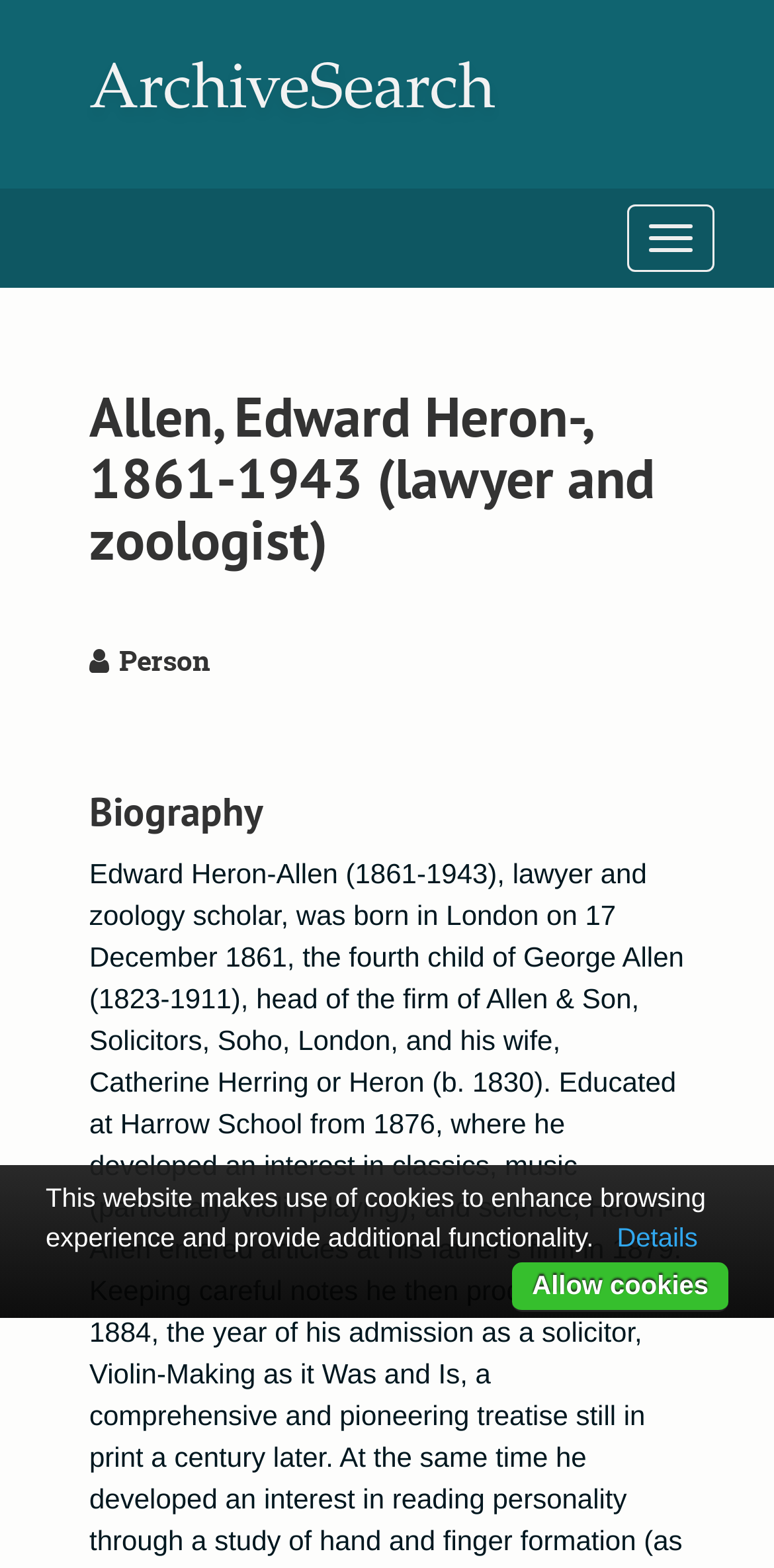Consider the image and give a detailed and elaborate answer to the question: 
What is the section below the person's name?

By analyzing the webpage structure, I found a heading element with the text 'Biography' which is located below the person's name. This suggests that the section below the person's name is about their biography.